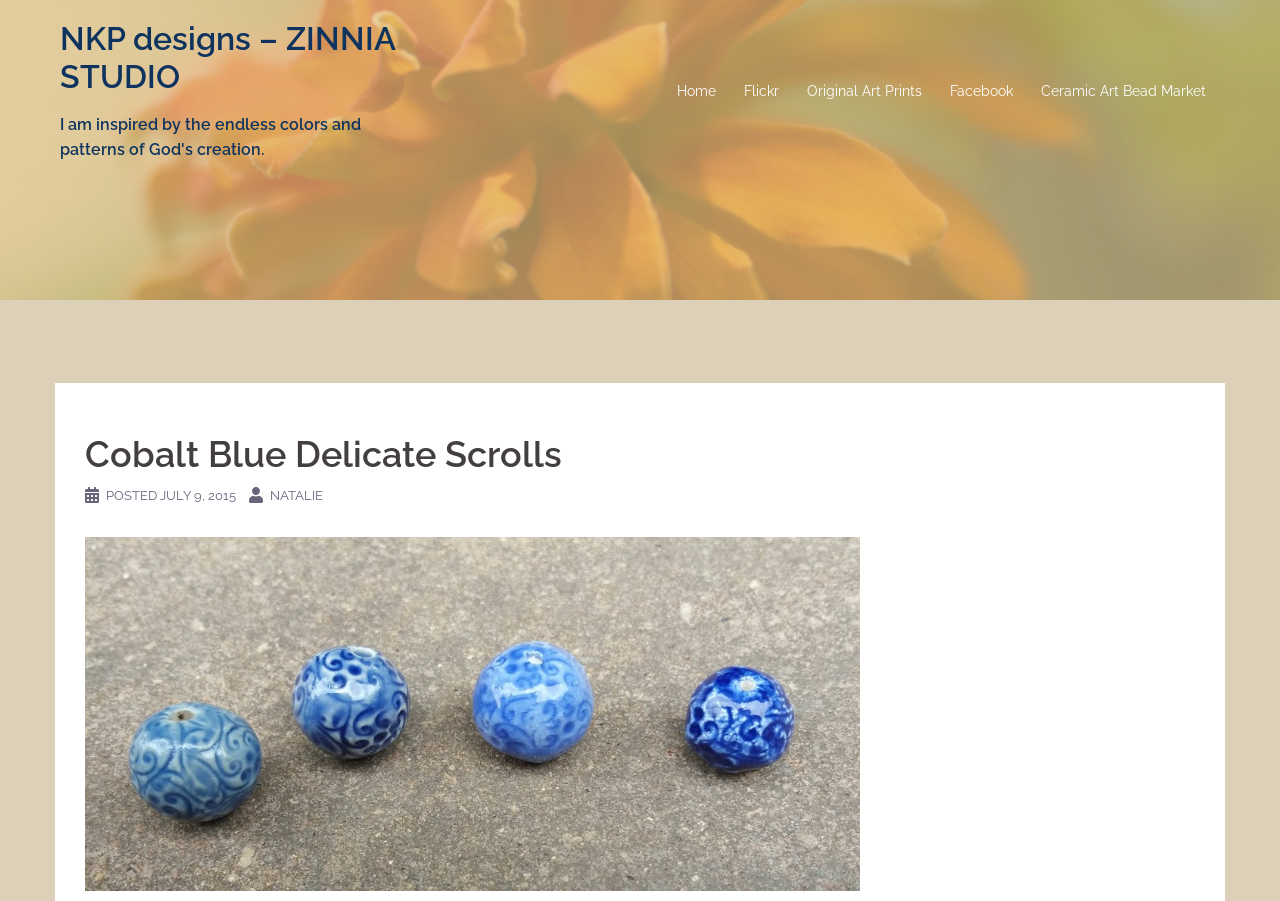Please find the bounding box coordinates of the element that must be clicked to perform the given instruction: "explore ceramic art bead market". The coordinates should be four float numbers from 0 to 1, i.e., [left, top, right, bottom].

[0.813, 0.088, 0.942, 0.115]